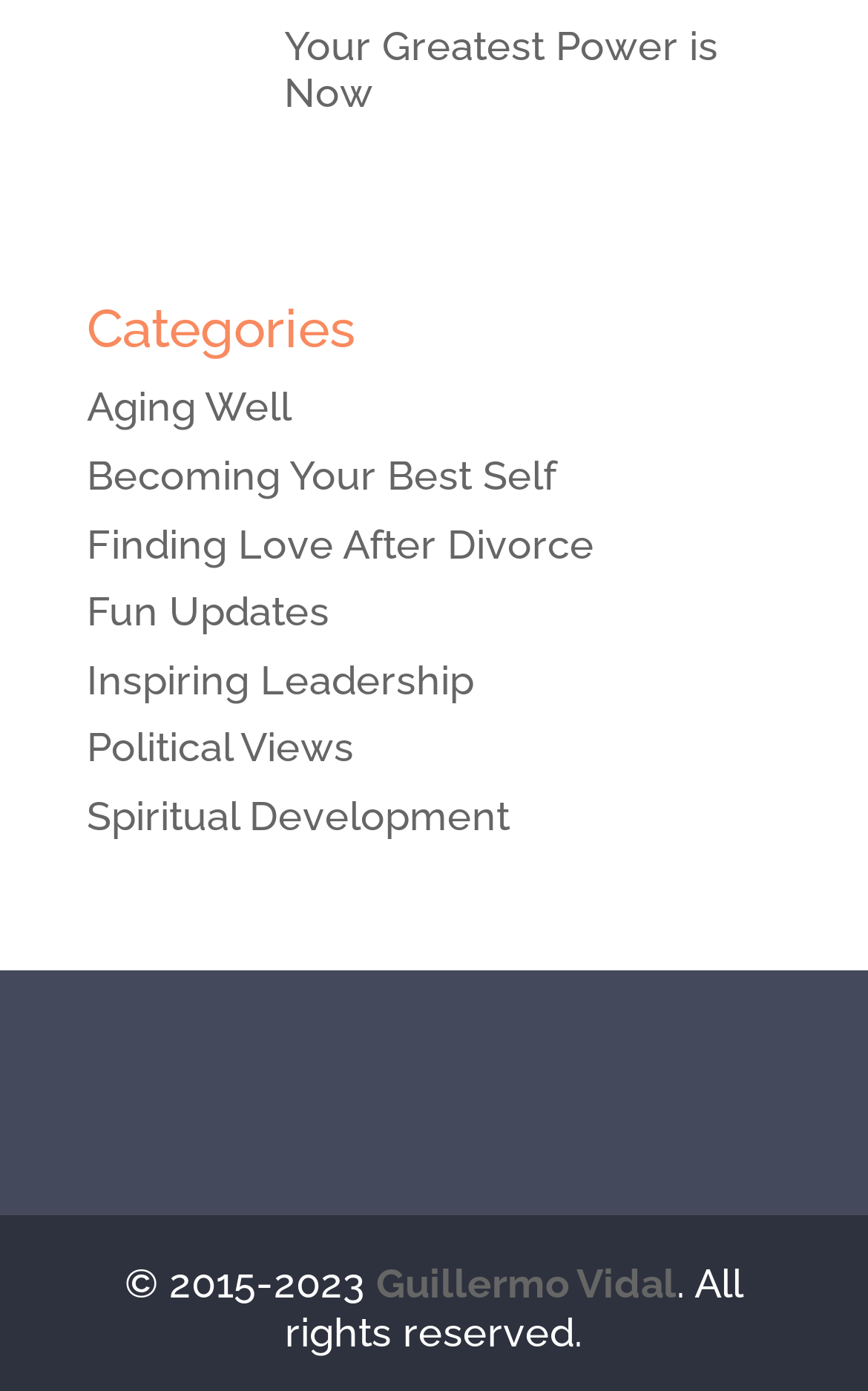Provide a one-word or brief phrase answer to the question:
What is the first category listed?

Aging Well